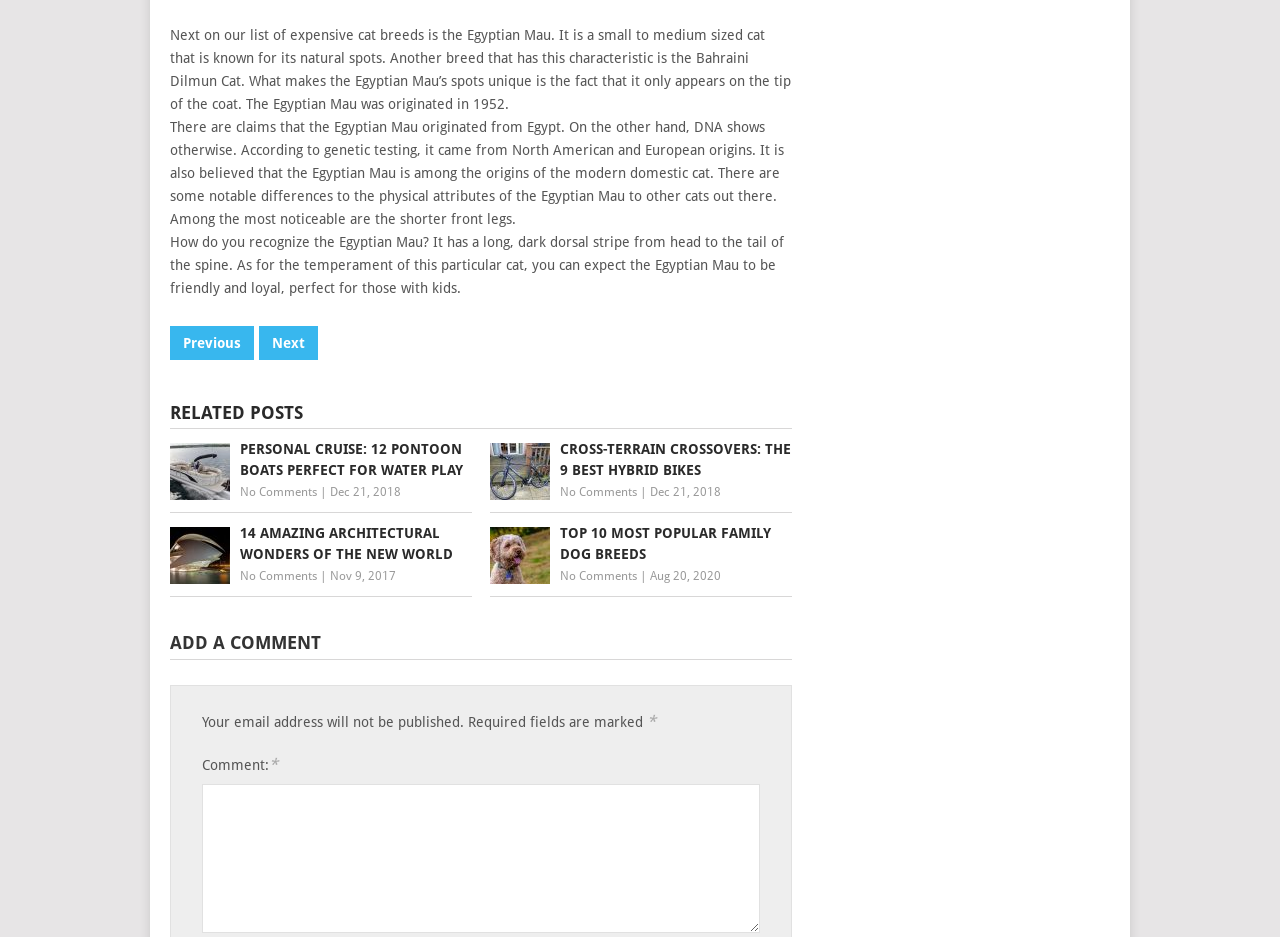What is the purpose of the 'ADD A COMMENT' section?
From the details in the image, provide a complete and detailed answer to the question.

The 'ADD A COMMENT' section at the bottom of the webpage appears to be a form that allows users to leave comments or feedback, as indicated by the label 'Comment:' and the required field for entering a comment.